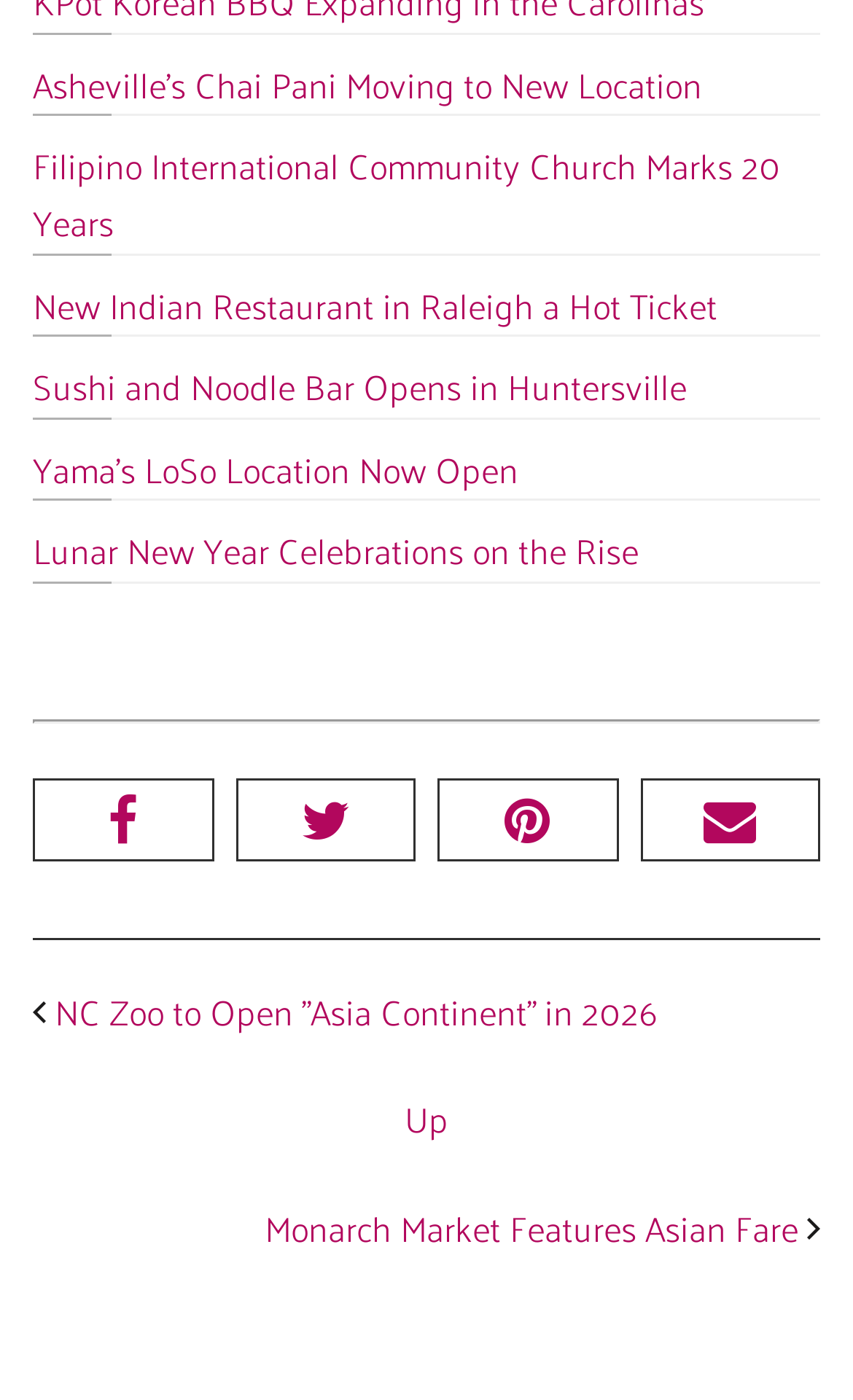Find the bounding box coordinates for the element that must be clicked to complete the instruction: "Read about Asheville’s Chai Pani Moving to New Location". The coordinates should be four float numbers between 0 and 1, indicated as [left, top, right, bottom].

[0.038, 0.037, 0.823, 0.083]